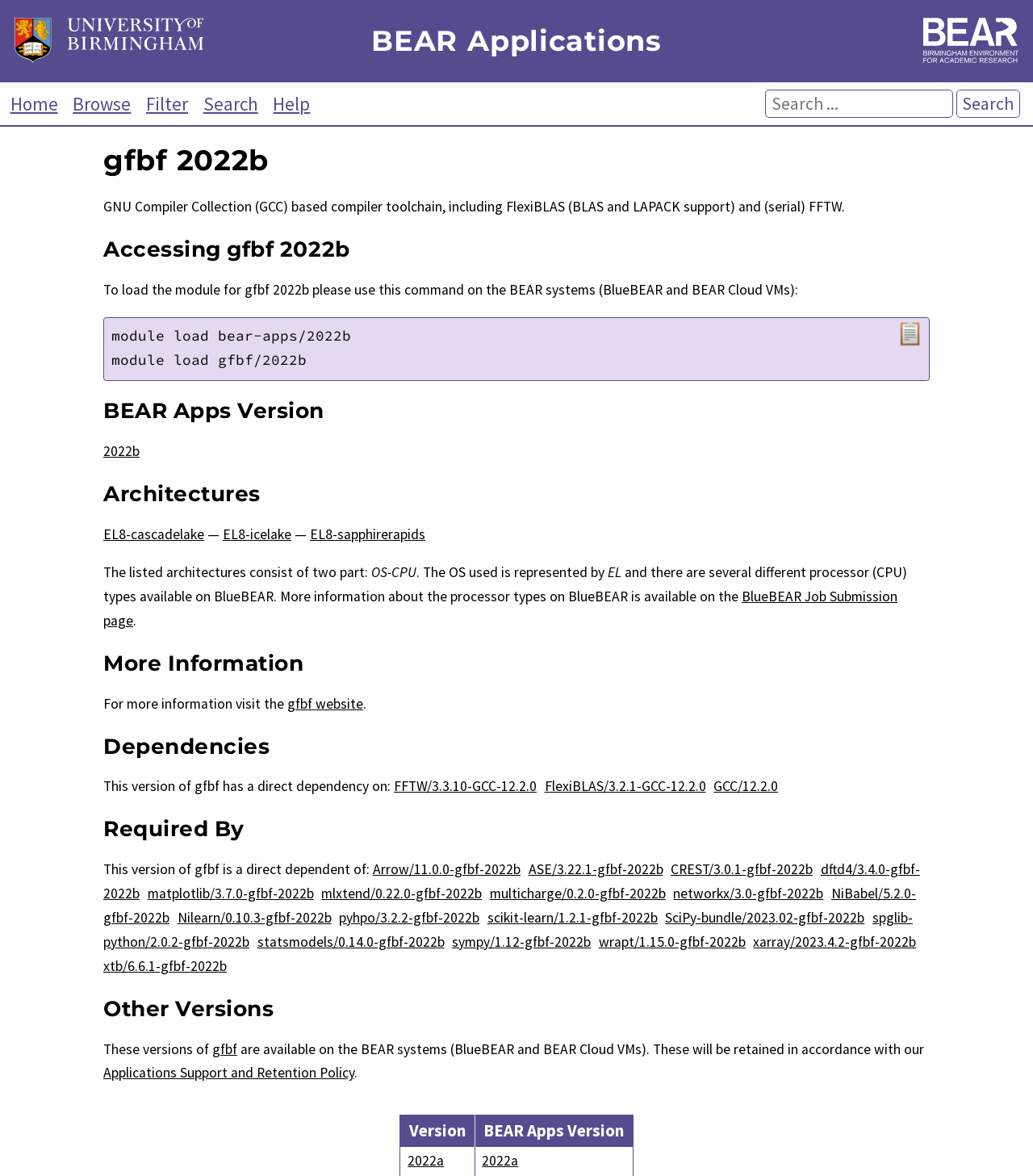Offer a meticulous description of the webpage's structure and content.

The webpage is about BEAR Applications, specifically the gfbf 2022b version. At the top left corner, there is a University of Birmingham logo, and at the top right corner, there is a Birmingham Environment for Academic Research (BEAR) logo. Below these logos, there are navigation links, including "Home", "Browse", "Filter", "Search", and "Help".

On the top right side, there is a search bar with a search button. Below the search bar, there is a heading "gfbf 2022b" followed by a description of the GNU Compiler Collection (GCC) based compiler toolchain, including FlexiBLAS (BLAS and LAPACK support) and (serial) FFTW.

The page then provides information on accessing gfbf 2022b, including a command to load the module on the BEAR systems (BlueBEAR and BEAR Cloud VMs). There is also a "Copy module load command" link with a clipboard icon.

The page is divided into several sections, including "BEAR Apps Version", "Architectures", "More Information", "Dependencies", "Required By", and "Other Versions". Each section provides detailed information about the gfbf 2022b version, including its architectures, dependencies, and required by applications.

There are many links throughout the page, including links to other versions of gfbf, dependencies such as FFTW and FlexiBLAS, and required by applications such as Arrow and ASE. At the bottom of the page, there is a table with two columns, "Version" and "BEAR Apps Version", listing other available versions of gfbf.